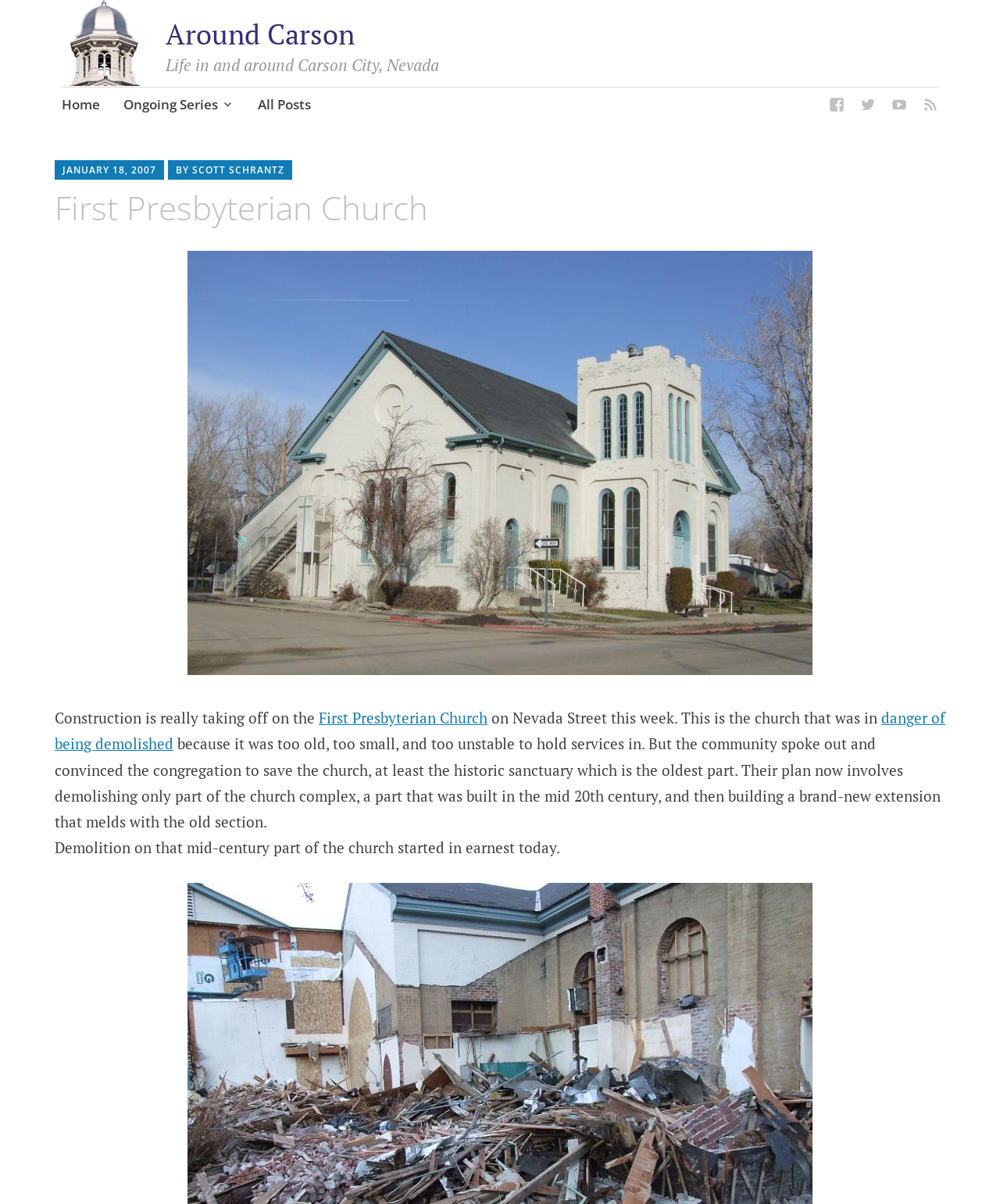Please identify the bounding box coordinates of the area that needs to be clicked to fulfill the following instruction: "Visit the 'Ongoing Series' page."

[0.123, 0.071, 0.234, 0.105]